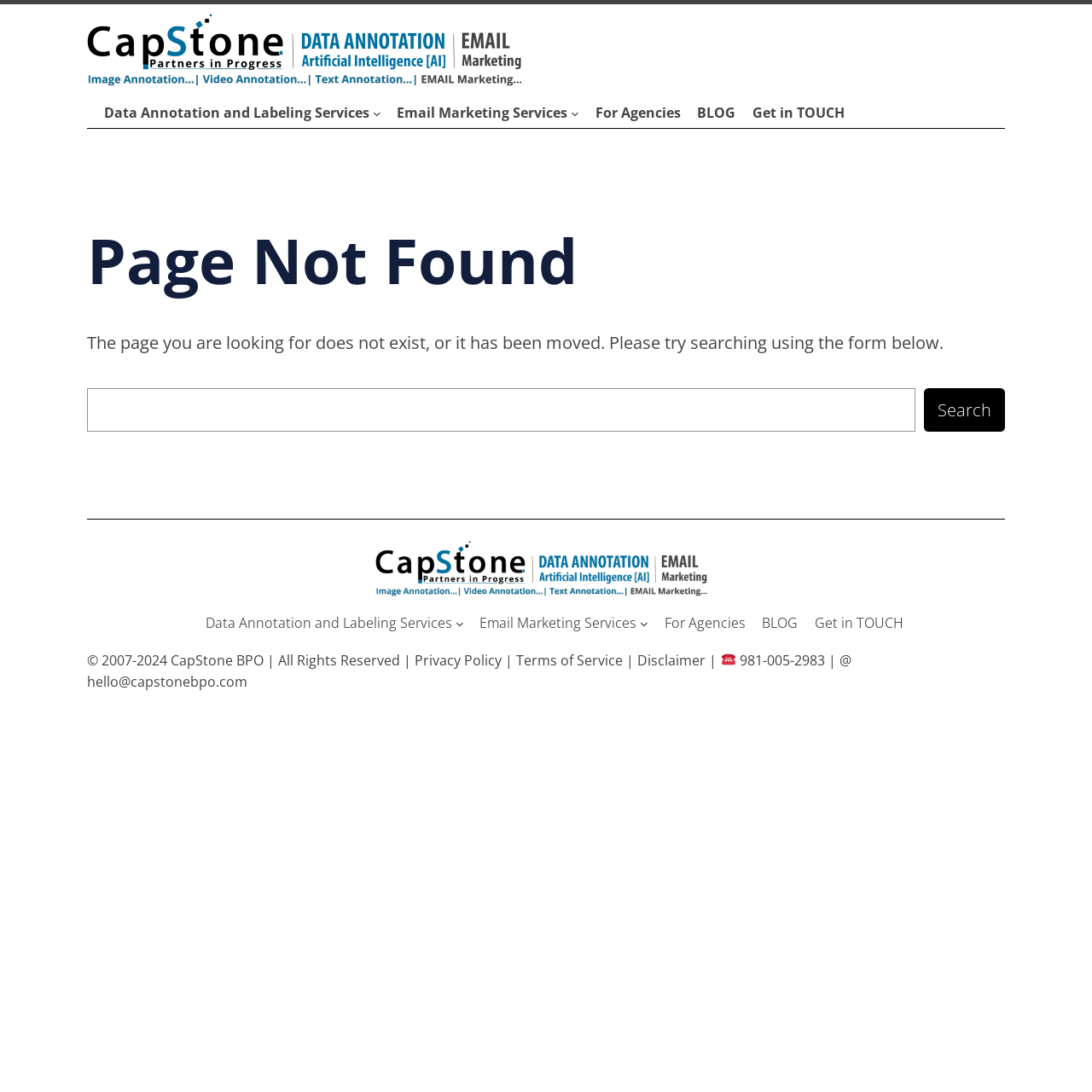Provide a thorough description of this webpage.

This webpage appears to be a "Page Not Found" error page from a company called CapStone BPO, which provides data annotation and email marketing services. 

At the top of the page, there is a logo and a navigation menu with links to various services, including data annotation, email marketing, and a blog. 

Below the navigation menu, there is a heading that reads "Page Not Found" and a paragraph of text explaining that the page the user is looking for does not exist or has been moved. 

Underneath this text, there is a search form with a search box and a search button, allowing users to search for the content they are looking for. 

Further down the page, there is a section with a logo and another navigation menu, which appears to be a duplicate of the top navigation menu. 

At the very bottom of the page, there is a footer section with copyright information, links to privacy policy, terms of service, and disclaimer, as well as contact information, including a phone number and an email address.